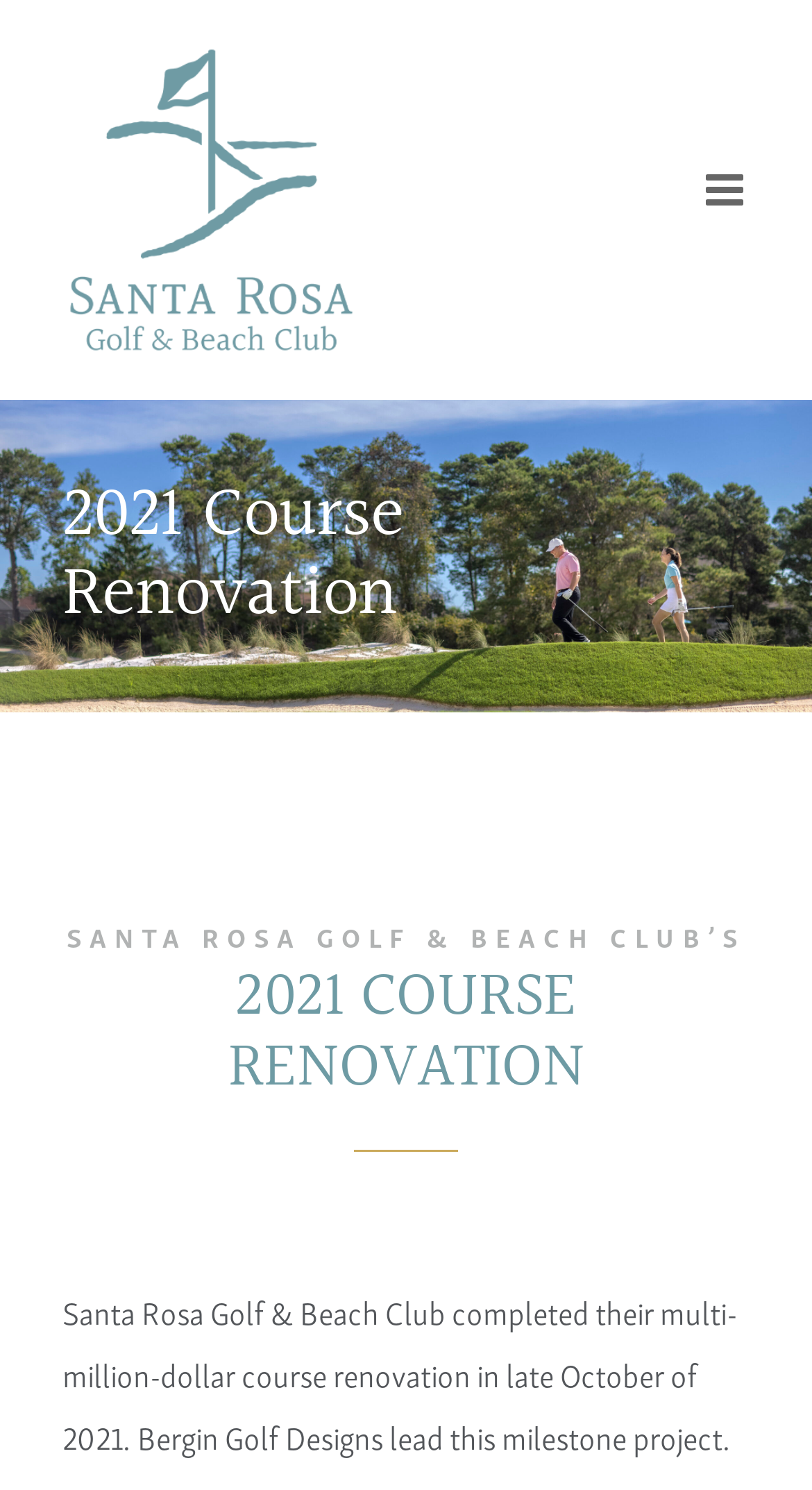Please answer the following question using a single word or phrase: 
What is the name of the golf club?

Santa Rosa Golf & Beach Club